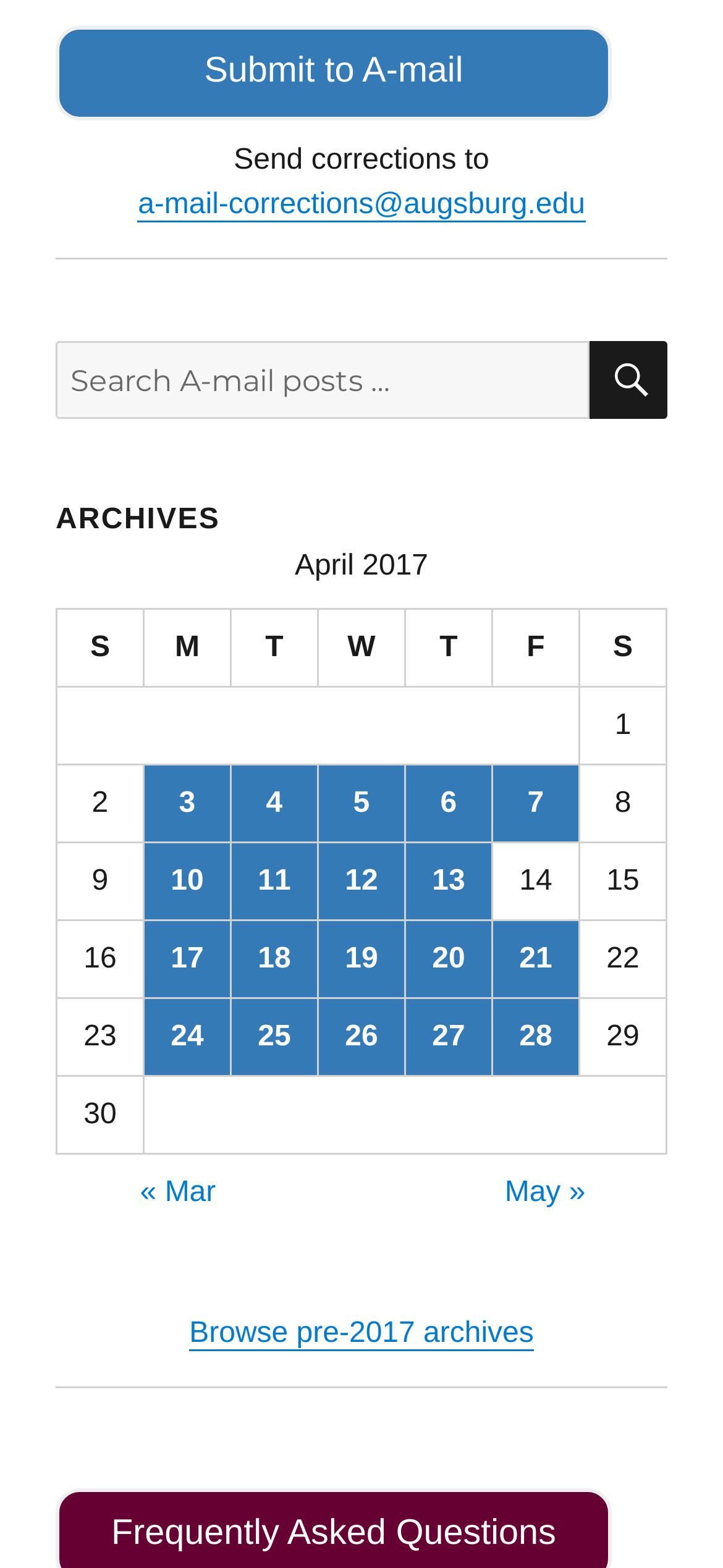How many columns are in the table?
Please provide an in-depth and detailed response to the question.

The table has 7 columns, labeled 'S', 'M', 'T', 'W', 'T', 'F', and 'S', which likely represent the days of the week.